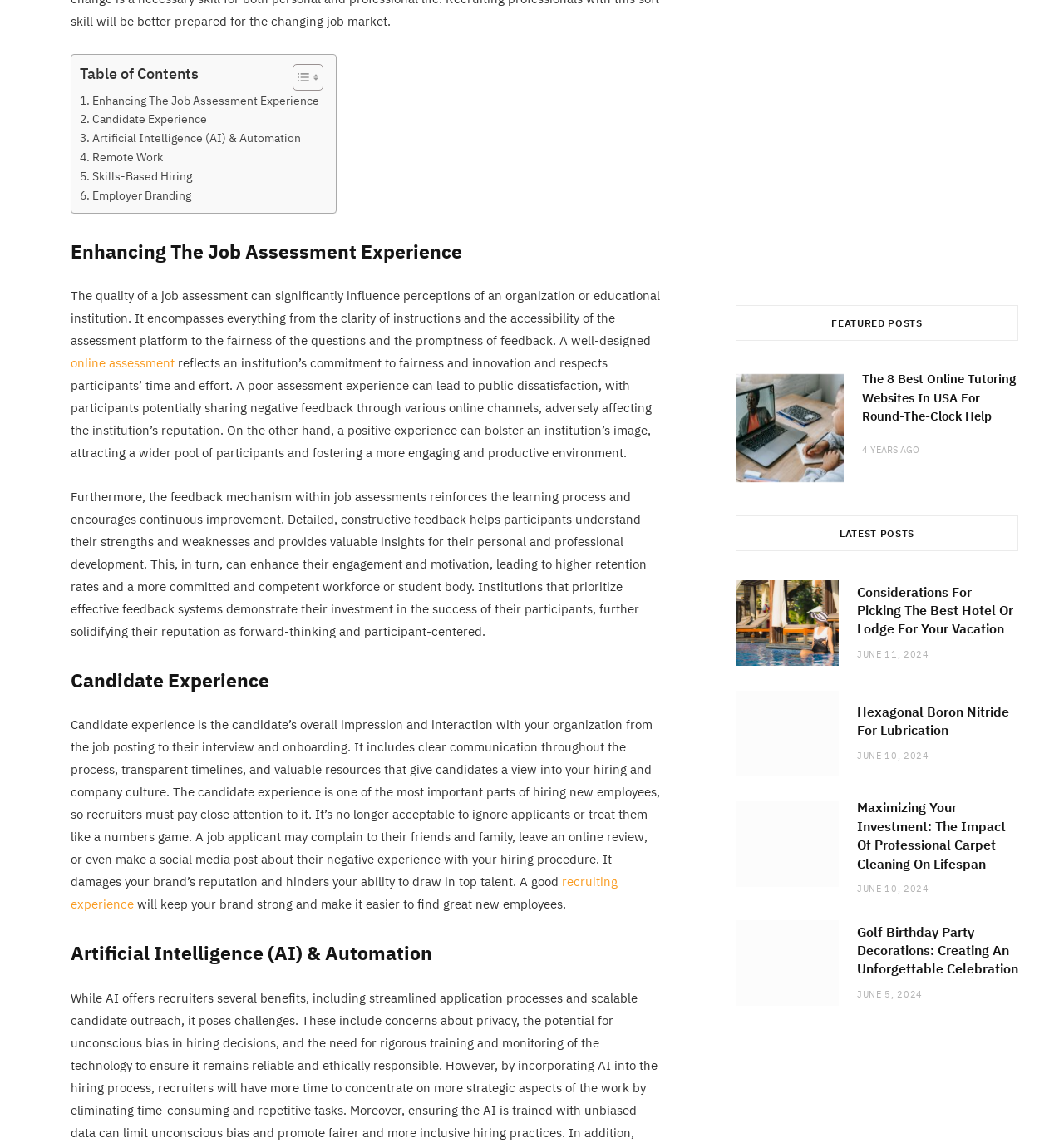What type of content is featured in the 'FEATURED POSTS' section?
Provide a detailed and well-explained answer to the question.

The 'FEATURED POSTS' section appears to feature blog posts on various topics, including online tutoring, hotel selection, and carpet cleaning. Each post has a heading, a brief description, and an image, suggesting that they are individual articles or blog posts.